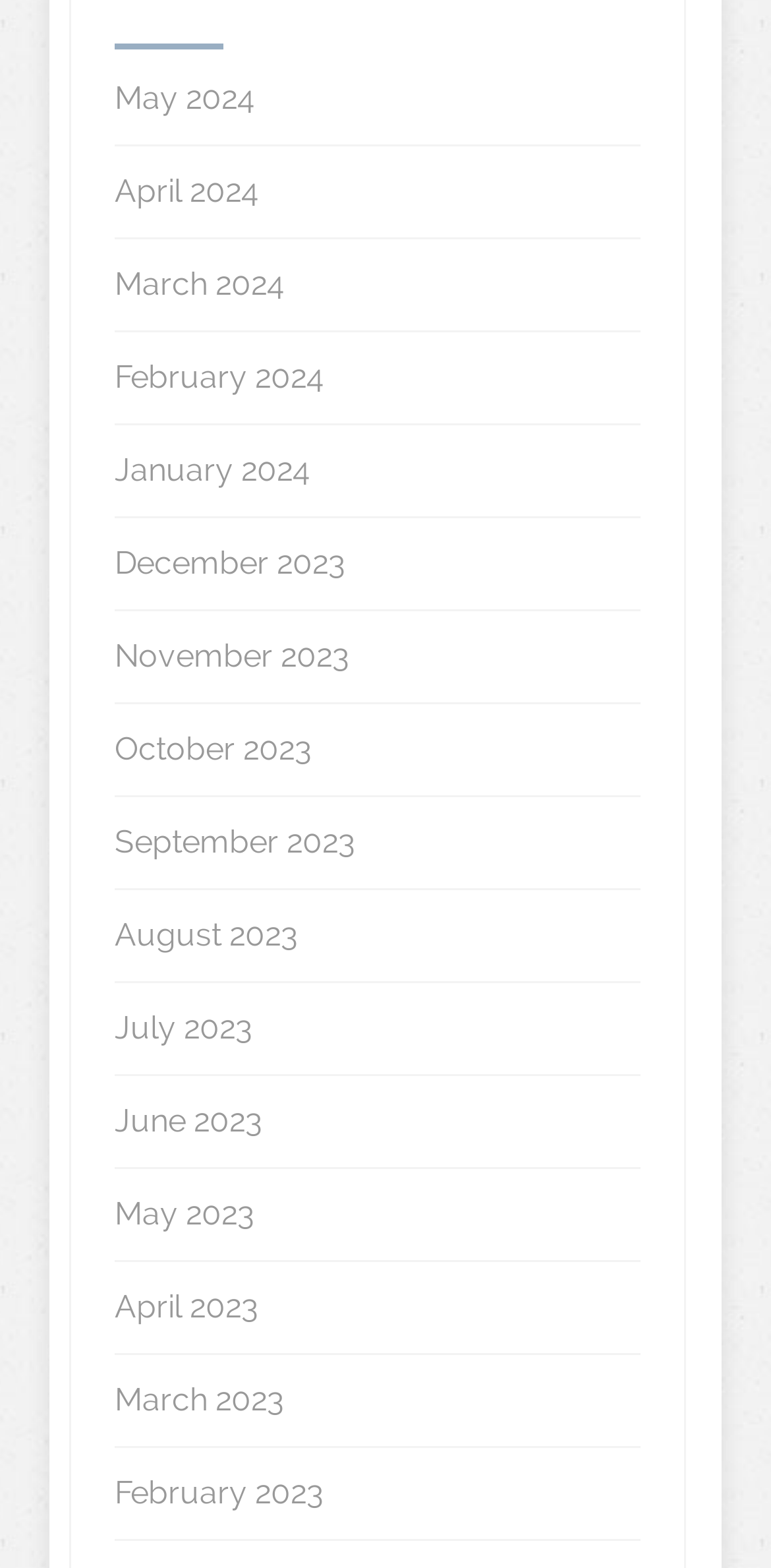How many months are listed?
Answer the question with a detailed and thorough explanation.

I counted the number of links on the webpage, and there are 12 links, each representing a month from May 2024 to May 2023.